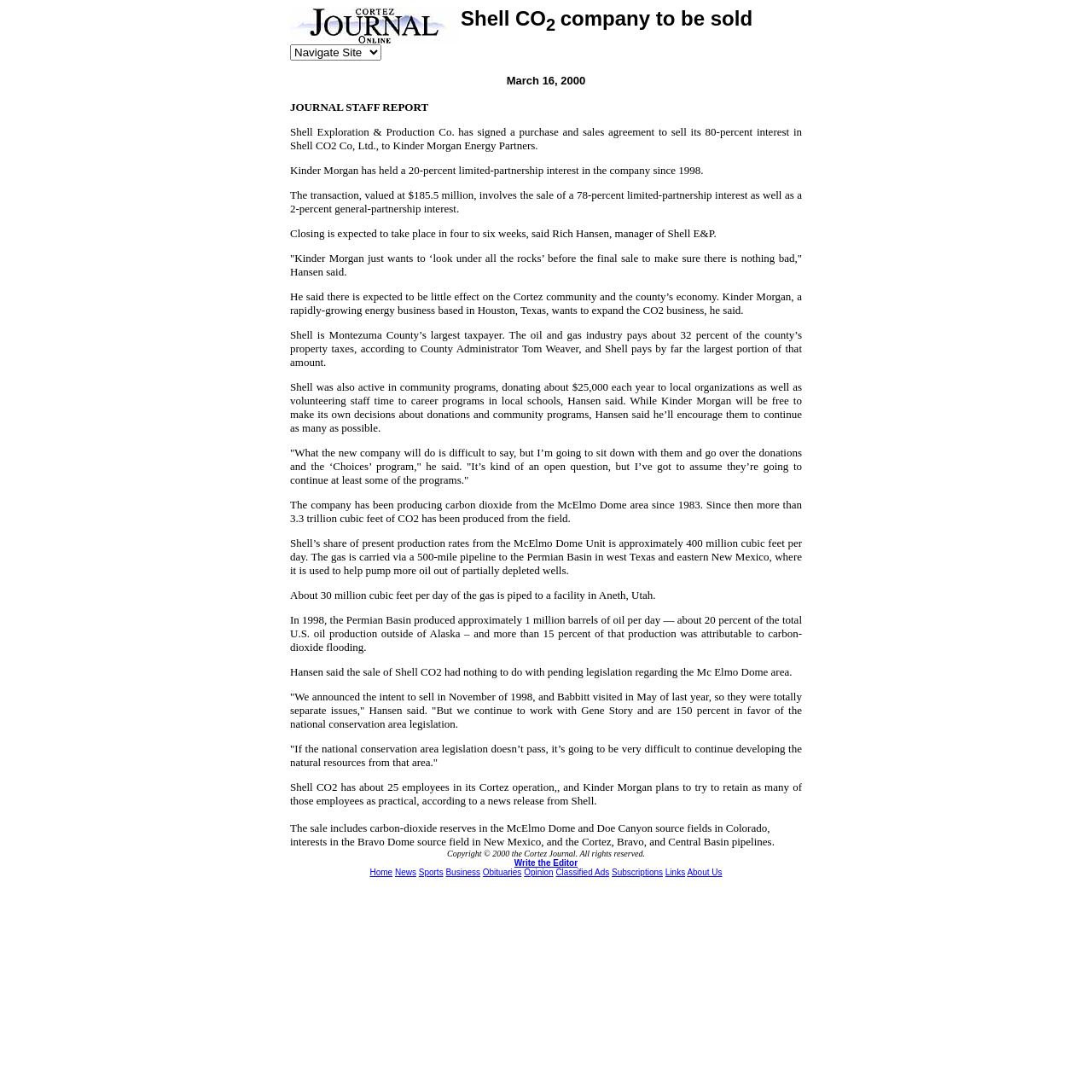Illustrate the webpage's structure and main components comprehensively.

The webpage appears to be a news article from the Cortez Journal, dated March 16, 2000. At the top of the page, there is a navigation bar with a logo and a dropdown menu labeled "Navigate Site". Below this, the main headline "Shell CO2 company to be sold" is displayed prominently.

The article itself is divided into two columns. The left column contains the main text of the article, which discusses the sale of Shell CO2 Co. to Kinder Morgan Energy Partners. The article provides details about the transaction, including the sale price and the expected impact on the local community.

The right column contains a series of links to other sections of the website, including News, Sports, Business, Obituaries, Opinion, Classified Ads, Subscriptions, Links, and About Us. These links are arranged in a horizontal row, with the "Write the Editor" link located above them.

At the bottom of the page, there is a copyright notice and a series of links to other sections of the website, including Home, News, Sports, Business, Obituaries, Opinion, Classified Ads, Subscriptions, Links, and About Us. These links are arranged in a horizontal row.

There is one image on the page, which is the logo of the Cortez Journal, located in the top-left corner of the navigation bar.